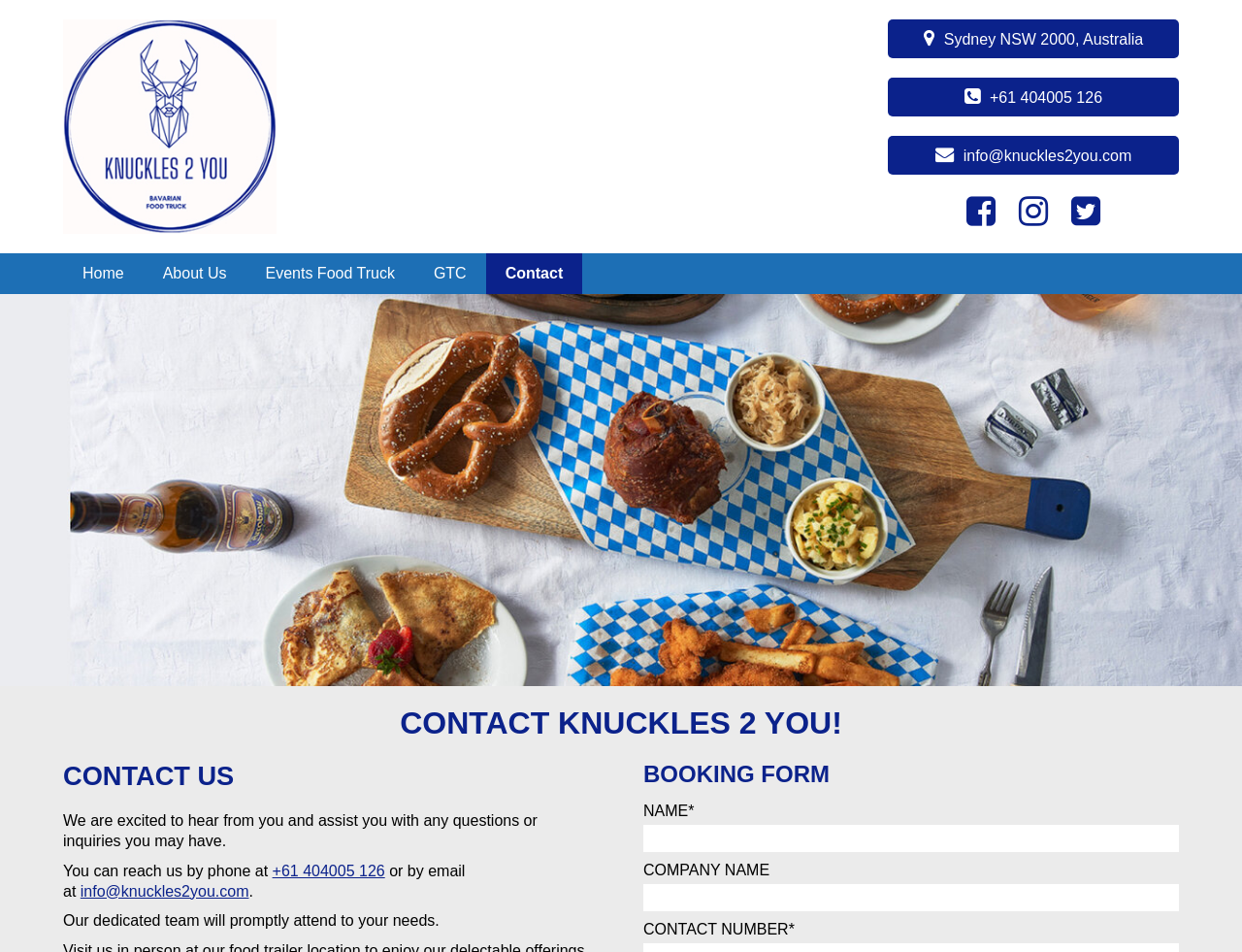Please identify the bounding box coordinates of the element that needs to be clicked to perform the following instruction: "click the contact number link".

[0.715, 0.082, 0.949, 0.122]